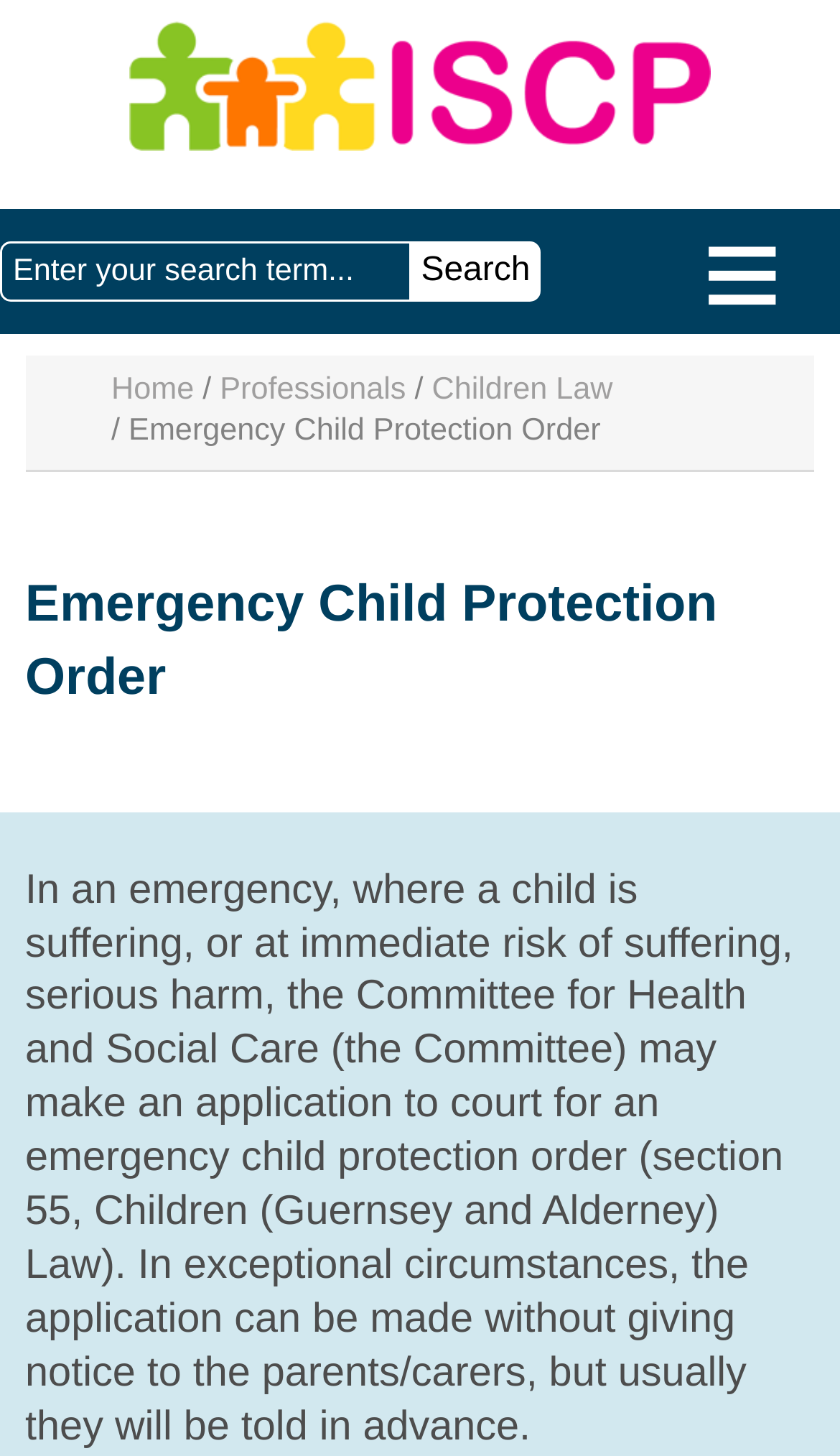Identify the bounding box for the described UI element. Provide the coordinates in (top-left x, top-left y, bottom-right x, bottom-right y) format with values ranging from 0 to 1: Children Law

[0.514, 0.256, 0.729, 0.28]